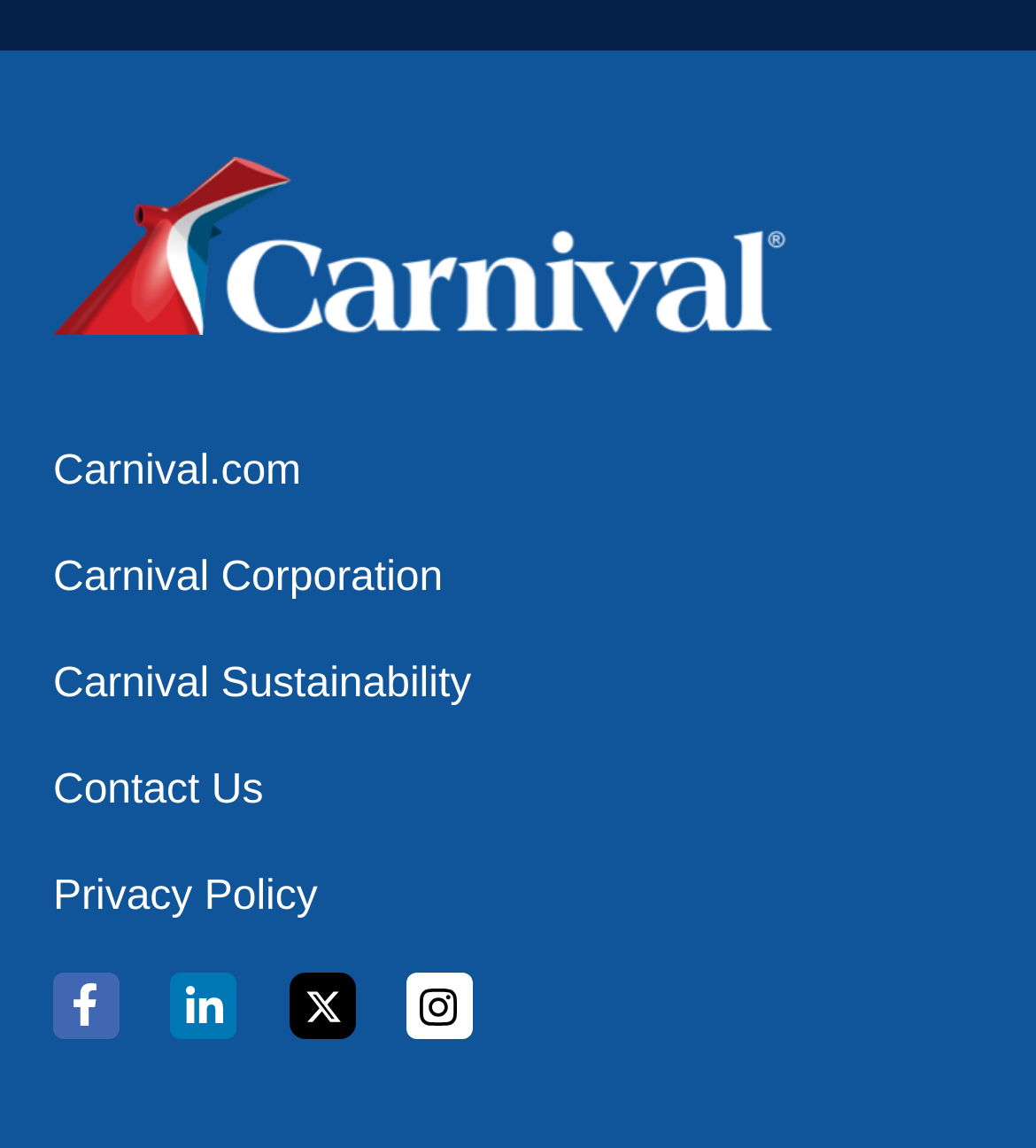Identify the bounding box coordinates for the UI element described by the following text: "- Opens in new window". Provide the coordinates as four float numbers between 0 and 1, in the format [left, top, right, bottom].

[0.051, 0.857, 0.127, 0.896]